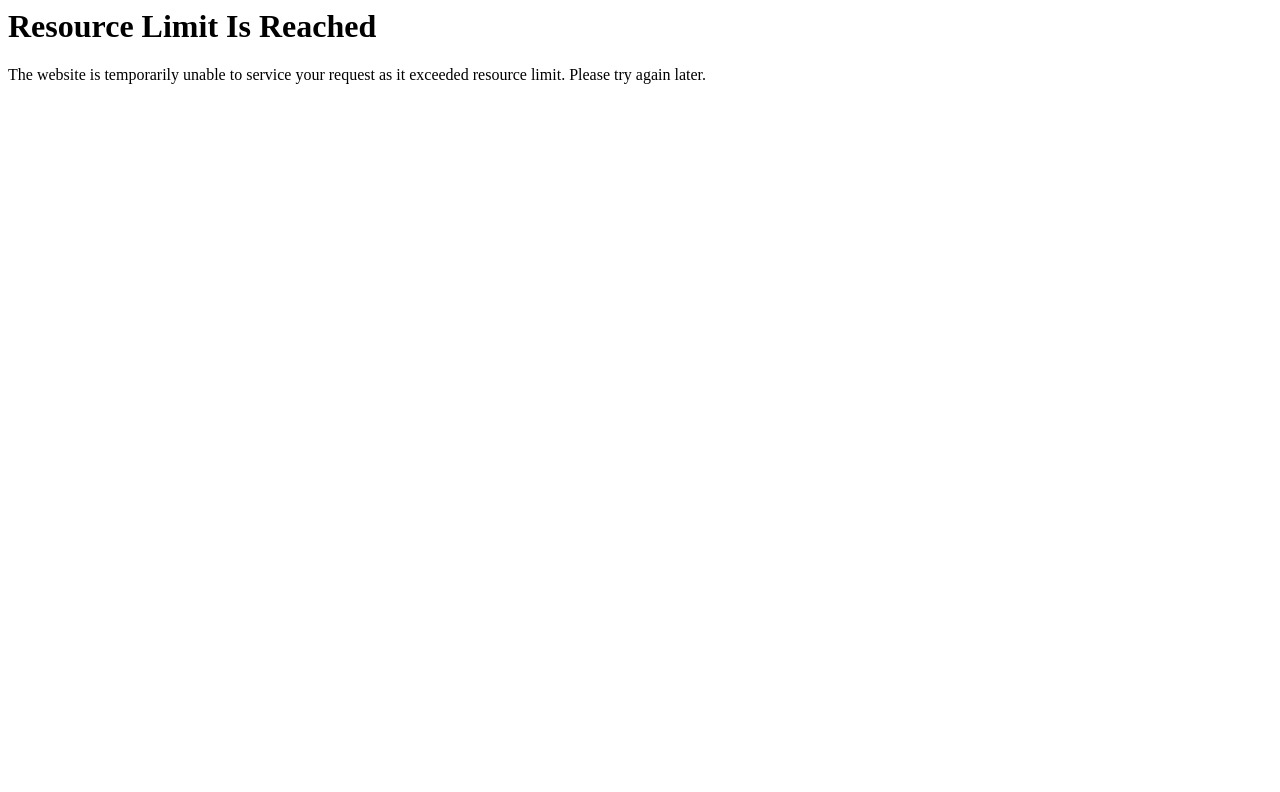Please identify the primary heading of the webpage and give its text content.

Resource Limit Is Reached